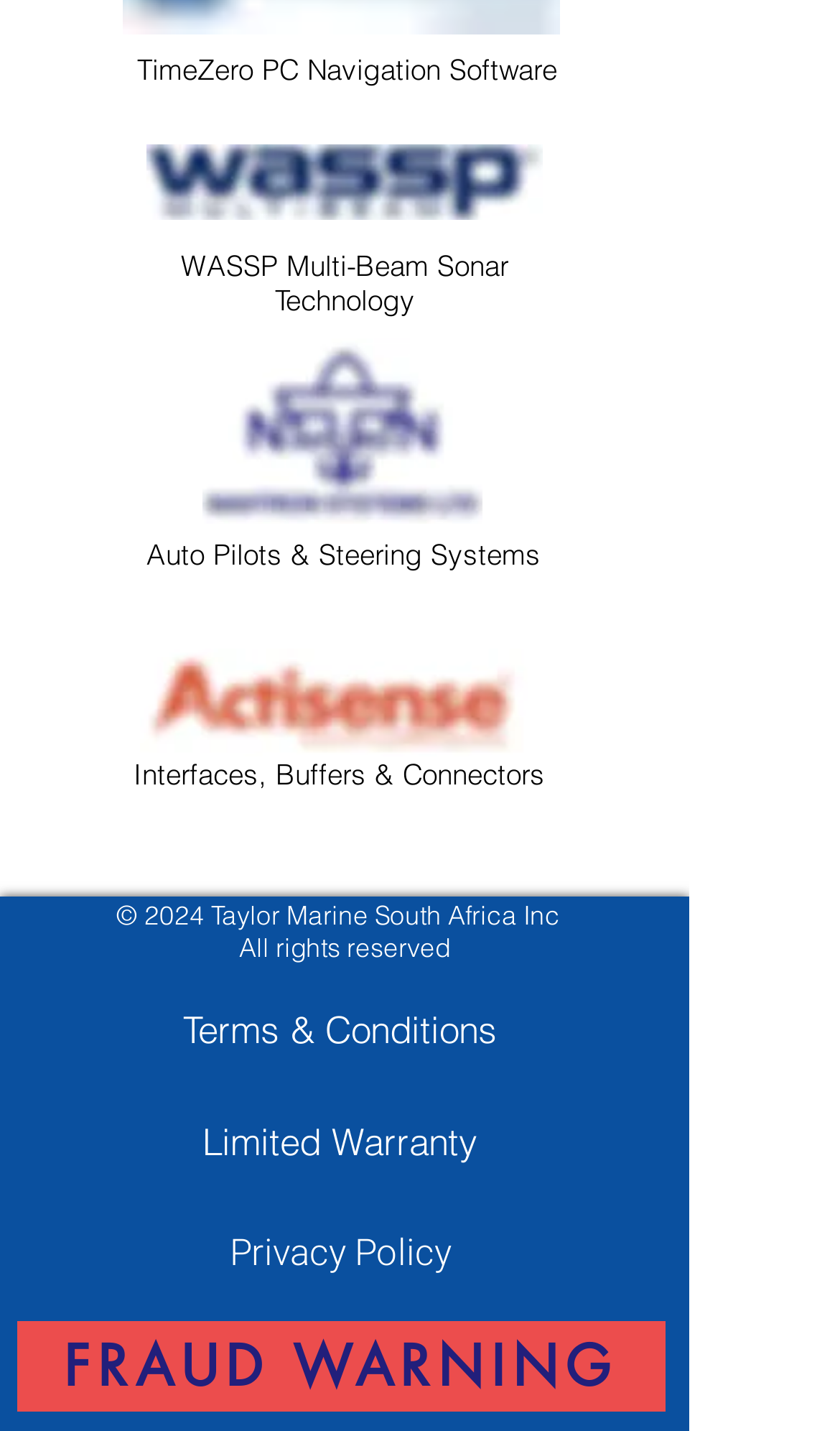How many links are there in the footer section?
Based on the screenshot, provide a one-word or short-phrase response.

4